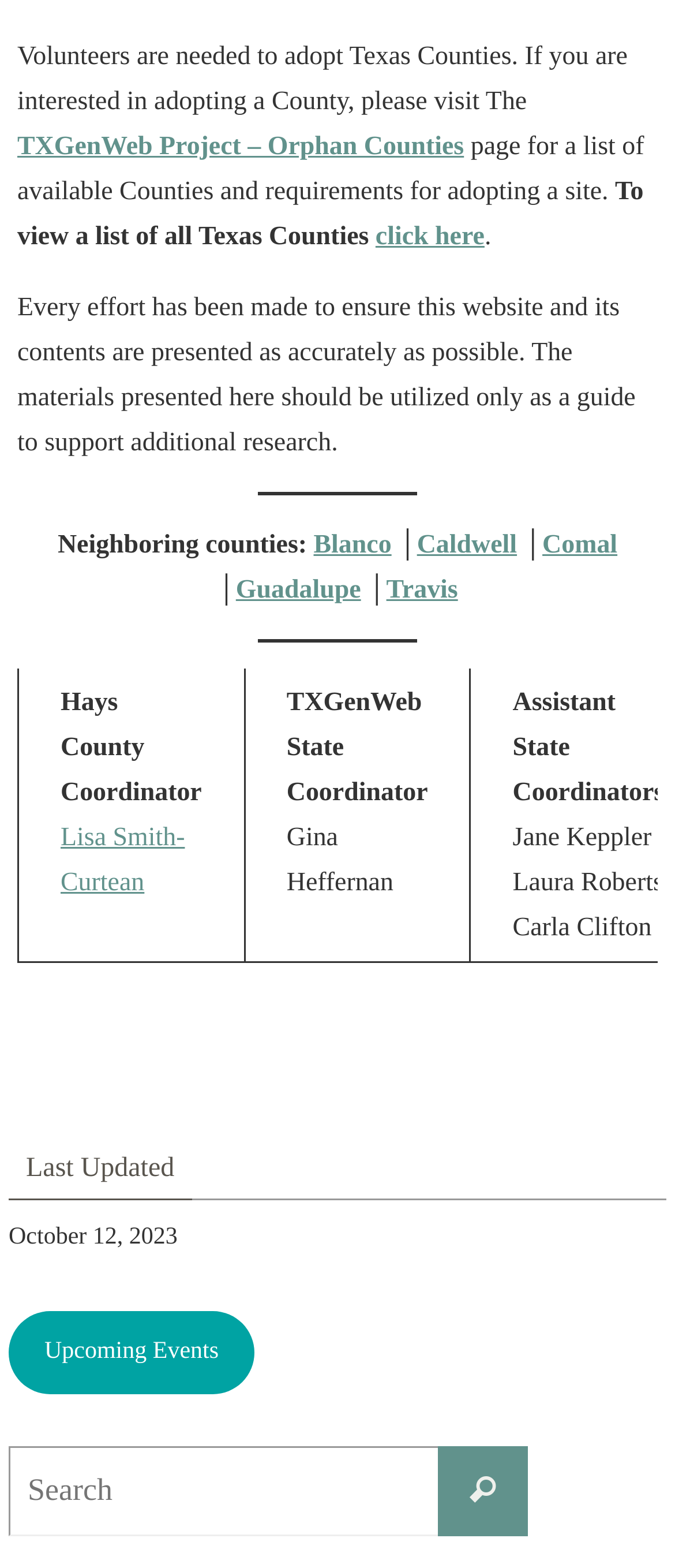What is the name of the Hays County Coordinator?
Answer the question with a single word or phrase derived from the image.

Lisa Smith-Curtean